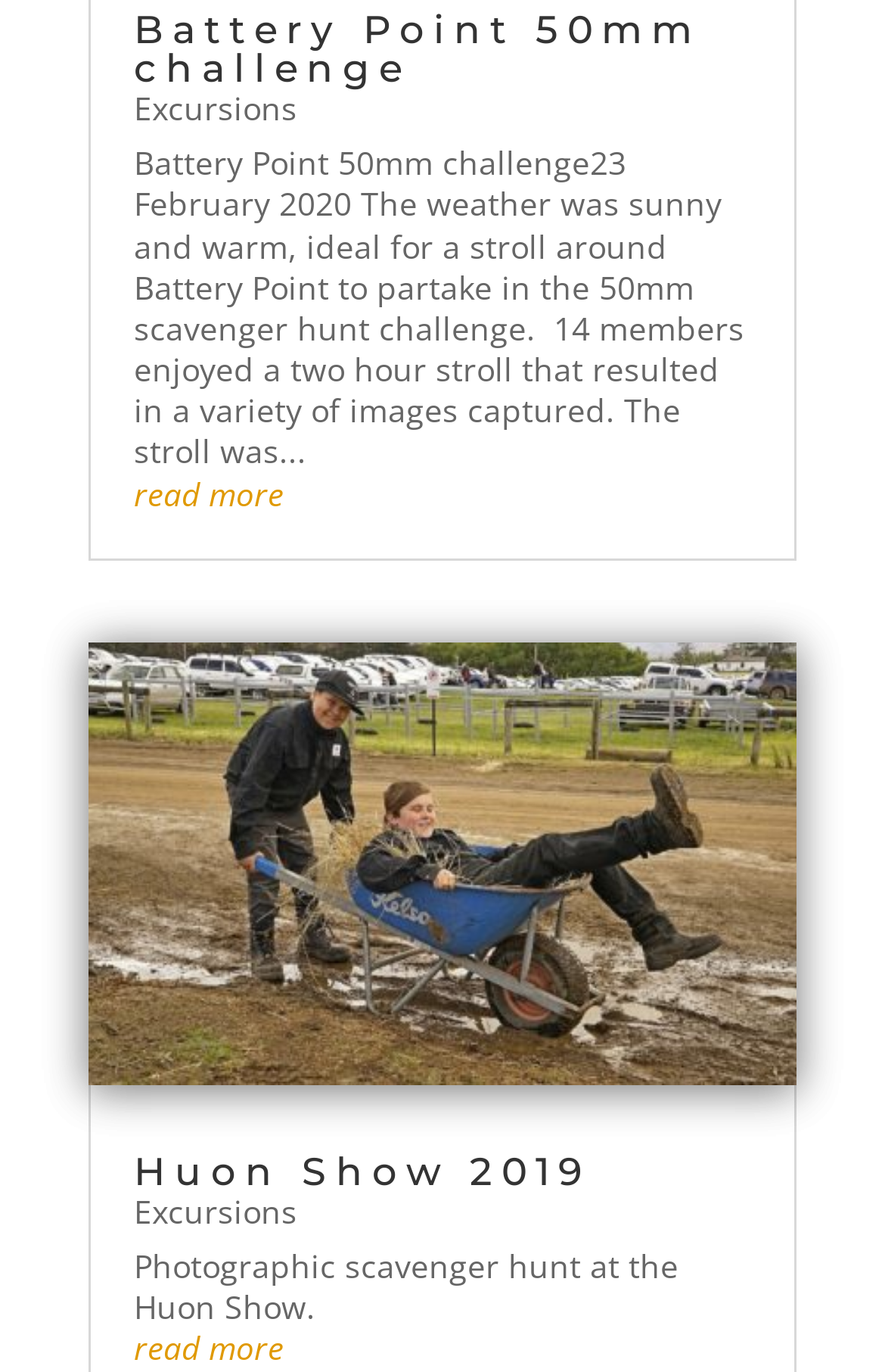Give a short answer to this question using one word or a phrase:
How many members participated in the Battery Point excursion?

14 members